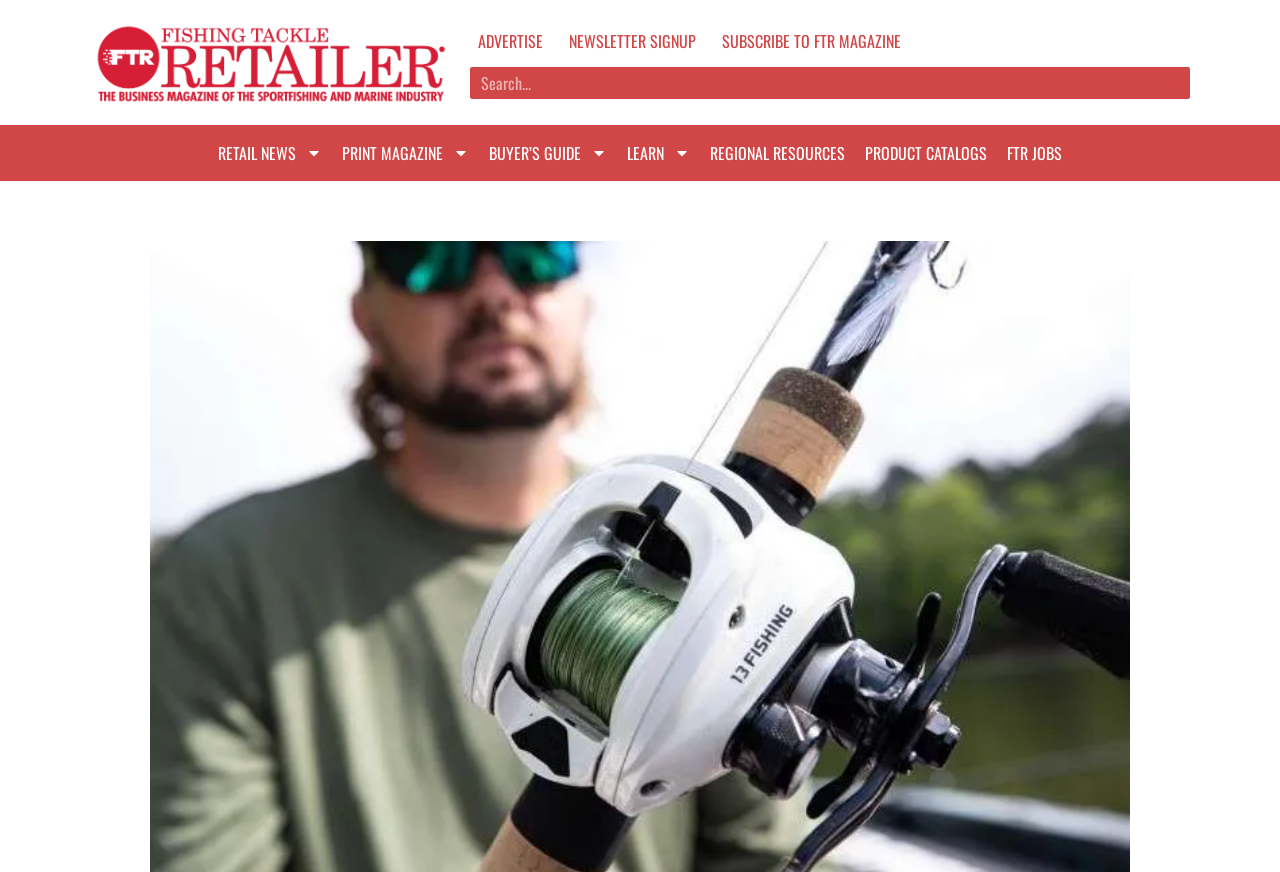Determine the title of the webpage and give its text content.

How Long Does Fishing Line Last?